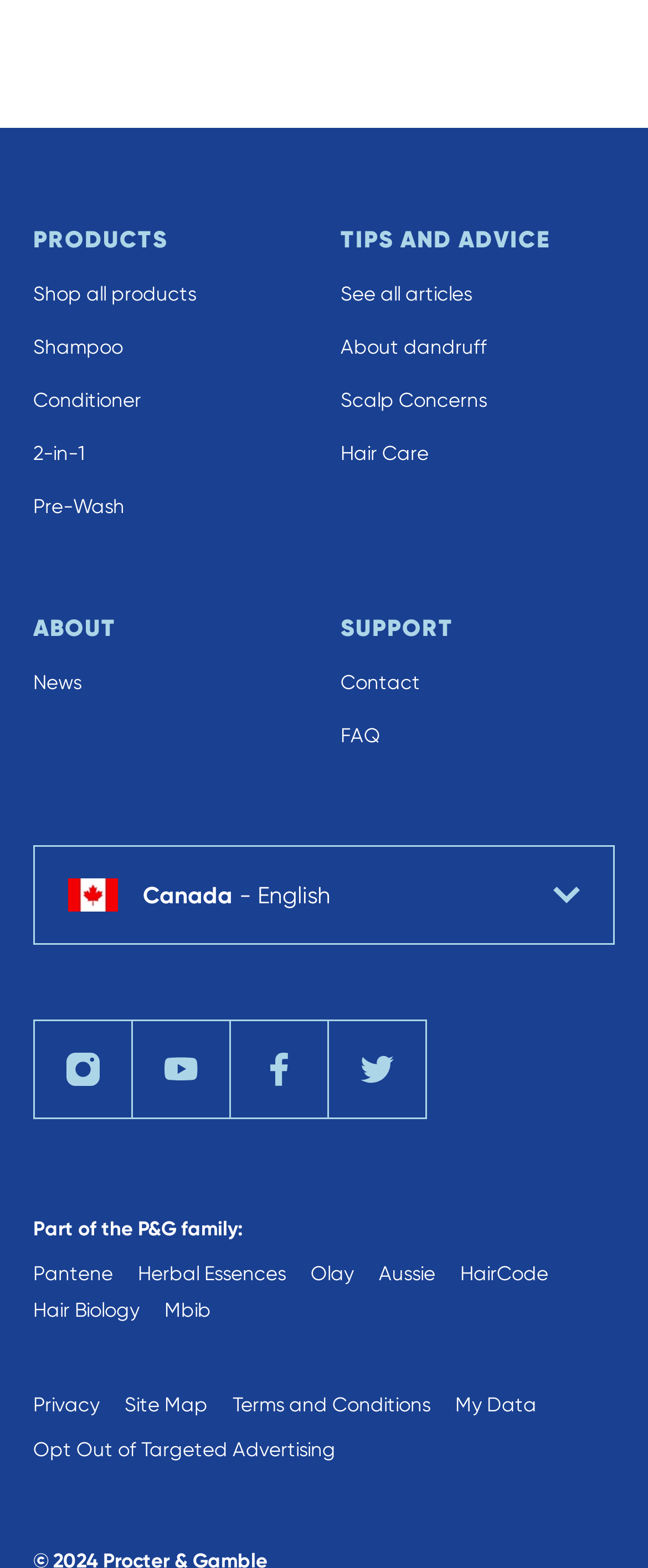Using floating point numbers between 0 and 1, provide the bounding box coordinates in the format (top-left x, top-left y, bottom-right x, bottom-right y). Locate the UI element described here: Site Map

[0.192, 0.89, 0.321, 0.902]